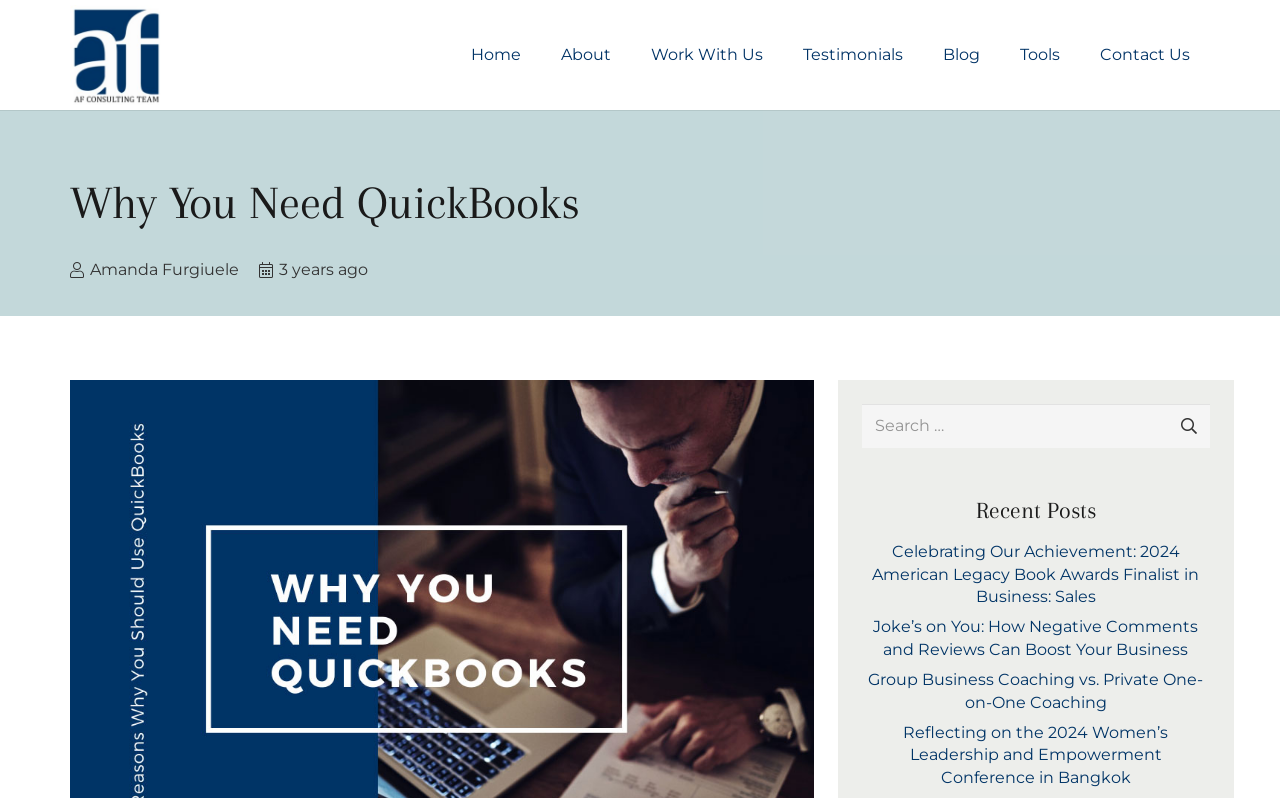Offer a detailed explanation of the webpage layout and contents.

This webpage is about the AF Consulting Team, with a focus on QuickBooks, a bookkeeping and invoicing software. At the top left corner, there is a logo link "logoAFCT". Next to it, there are seven navigation links: "Home", "About", "Work With Us", "Testimonials", "Blog", "Tools", and "Contact Us", which are aligned horizontally across the top of the page.

Below the navigation links, there is a heading "Why You Need QuickBooks" that spans almost the entire width of the page. Underneath this heading, there is a section with the author's name "Amanda Furgiuele" and a timestamp "30 July 2021 at 00:00:49 America/Chicago", which is indicated as being "3 years ago".

On the right side of the page, there is a search bar with a label "Search for:" and a search button. Below the search bar, there is a heading "Recent Posts" followed by four links to recent blog posts, including "Celebrating Our Achievement: 2024 American Legacy Book Awards Finalist in Business: Sales", "Joke’s on You: How Negative Comments and Reviews Can Boost Your Business", "Group Business Coaching vs. Private One-on-One Coaching", and "Reflecting on the 2024 Women’s Leadership and Empowerment Conference in Bangkok". These links are stacked vertically and take up the majority of the page's content area.